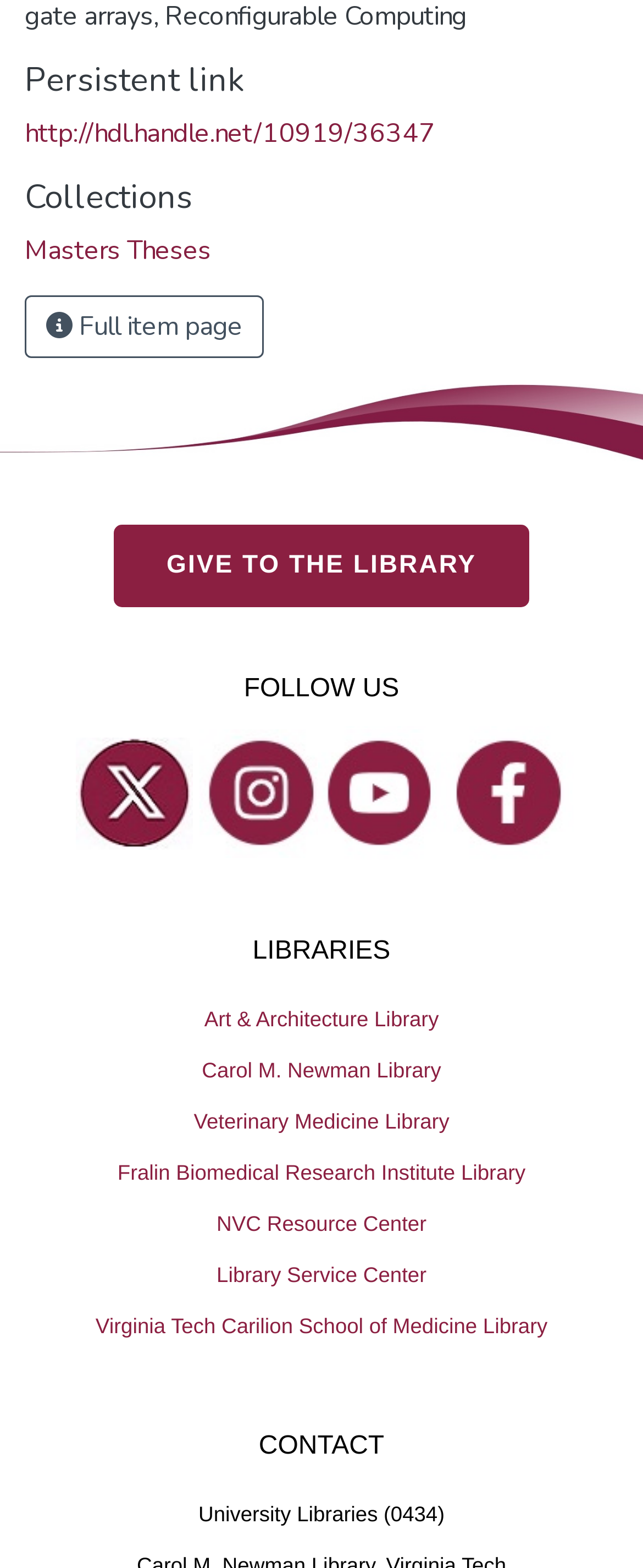Please identify the bounding box coordinates of the element's region that I should click in order to complete the following instruction: "Play the audio lecture". The bounding box coordinates consist of four float numbers between 0 and 1, i.e., [left, top, right, bottom].

None